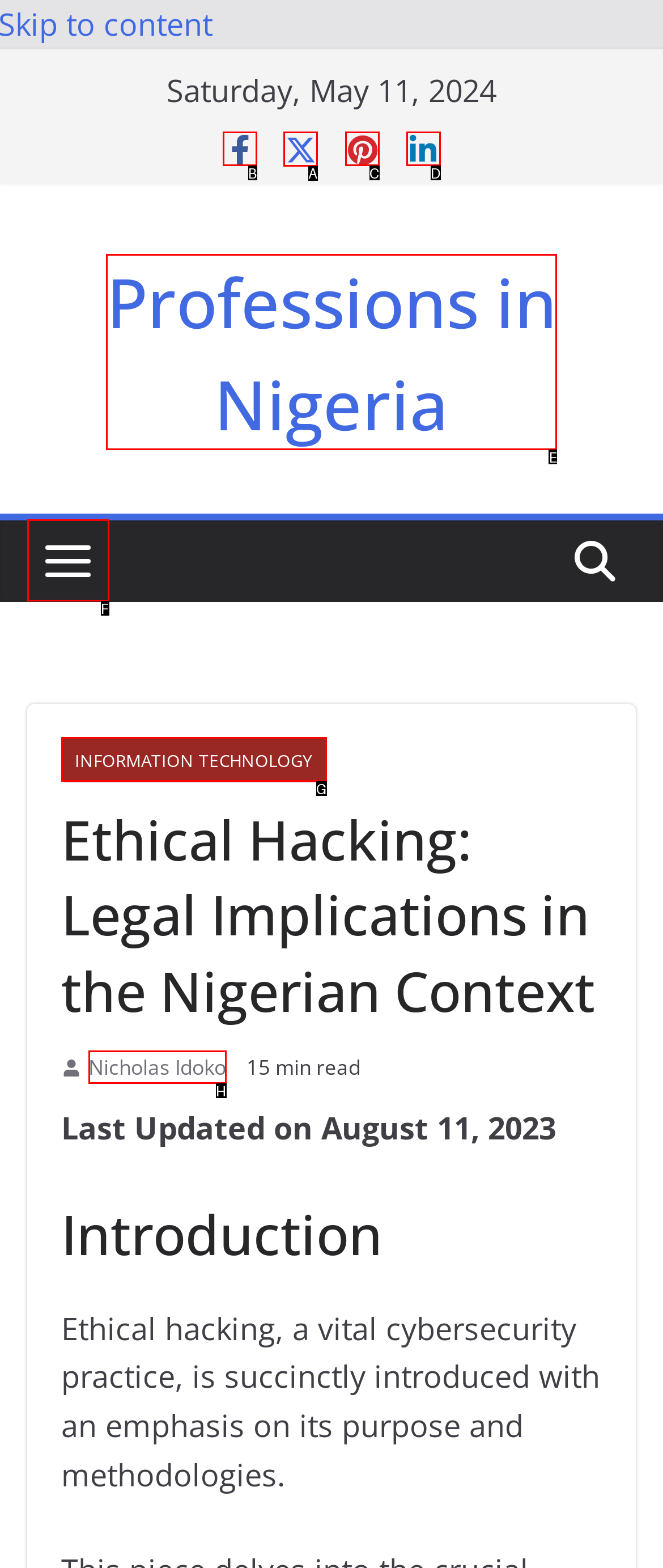Identify the correct UI element to click on to achieve the following task: Click on Twitter Respond with the corresponding letter from the given choices.

A